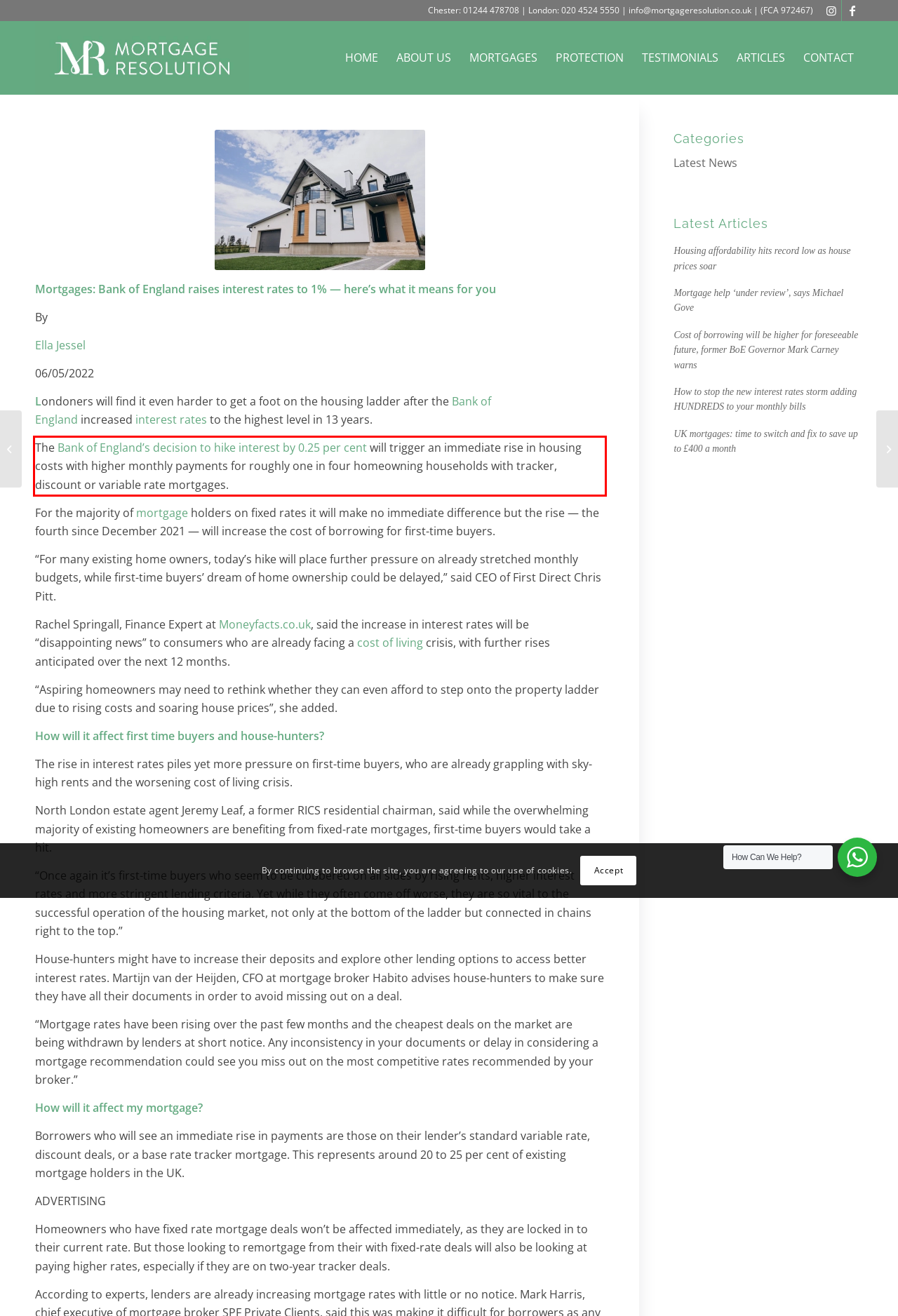Examine the webpage screenshot and use OCR to recognize and output the text within the red bounding box.

The Bank of England’s decision to hike interest by 0.25 per cent will trigger an immediate rise in housing costs with higher monthly payments for roughly one in four homeowning households with tracker, discount or variable rate mortgages.